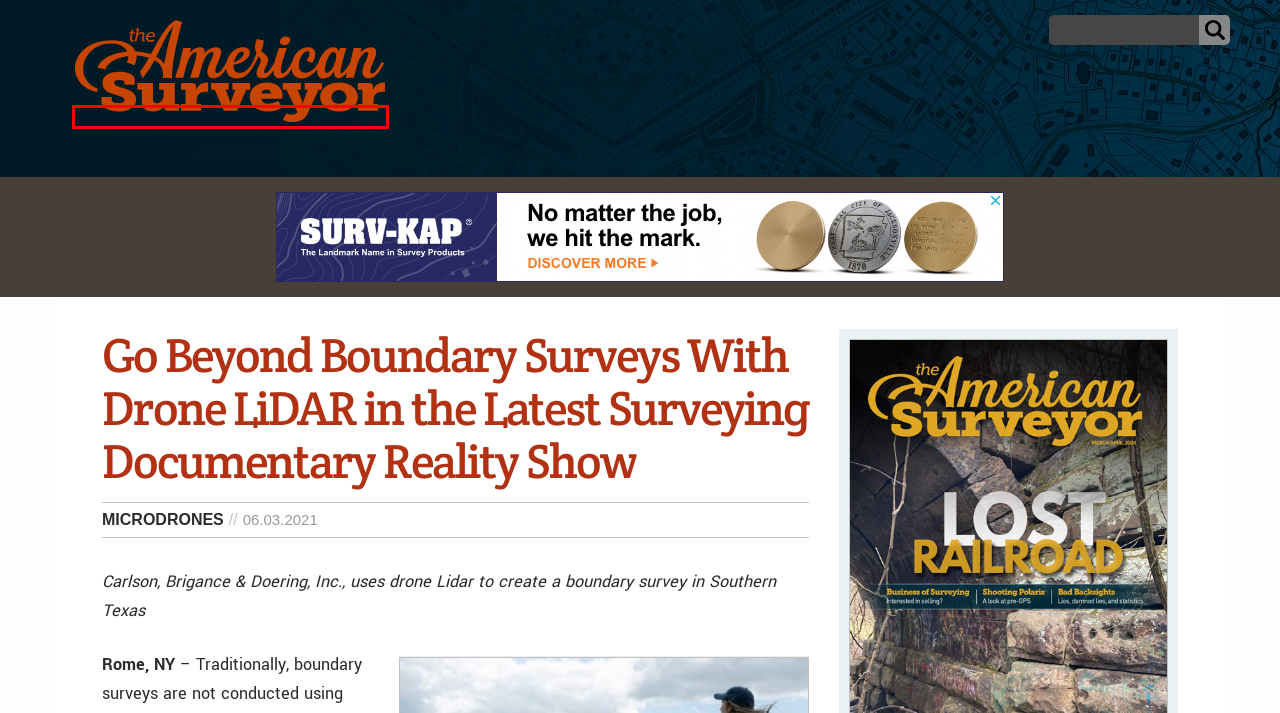Examine the screenshot of a webpage with a red rectangle bounding box. Select the most accurate webpage description that matches the new webpage after clicking the element within the bounding box. Here are the candidates:
A. Privacy Statement - The American Surveyor
B. Home - The American Surveyor
C. Subscribe to American Surveyor - The American Surveyor
D. Archives - The American Surveyor
E. Contact Amerisurv - Let's talk! - The American Surveyor
F. Welcome to GeoJobs.BIZ GIS, mapping, and surveying Jobs
G. Everything is Somewhere Podcast - The American Surveyor
H. Home - LIDAR Magazine

B